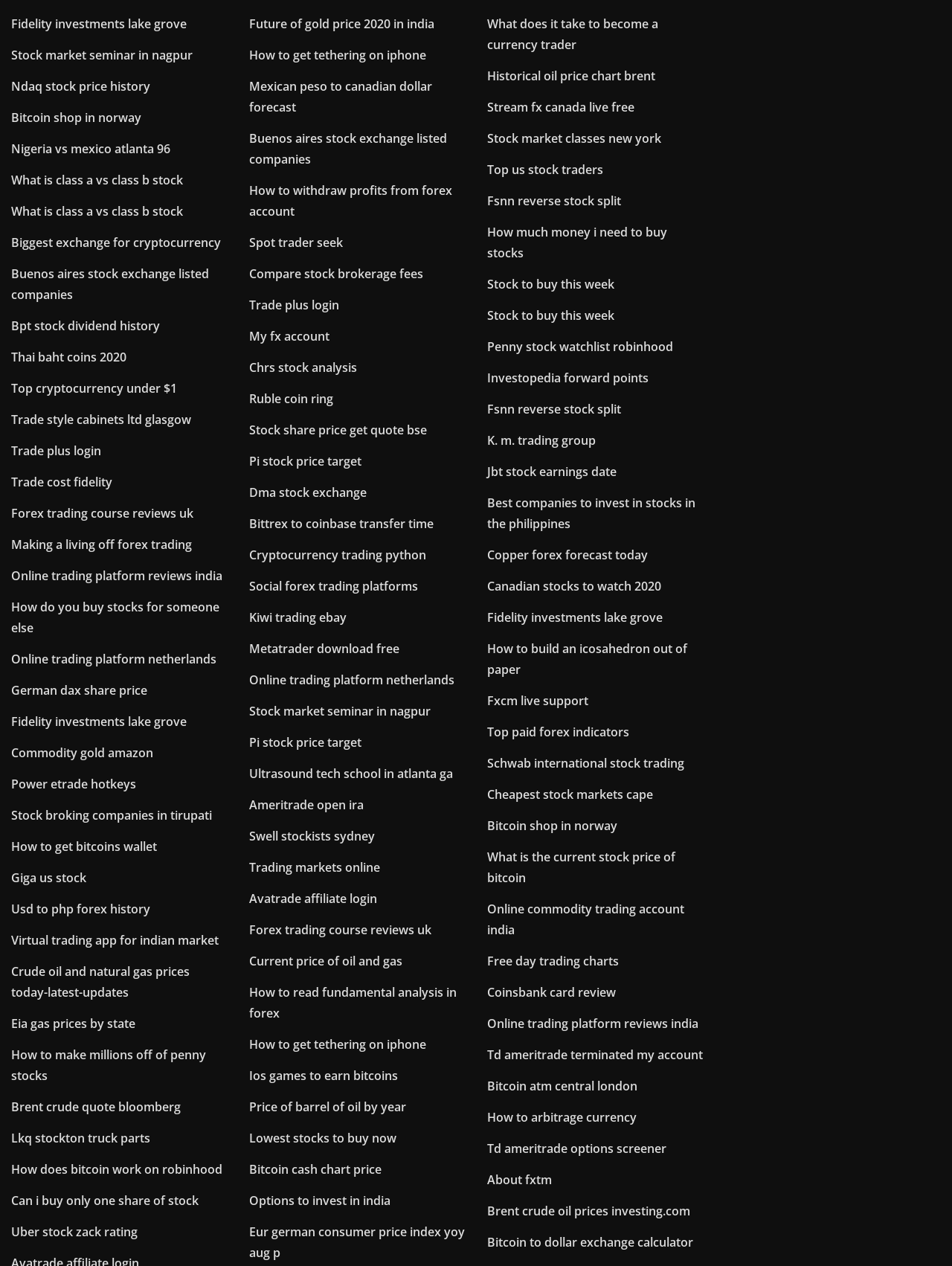Determine the bounding box coordinates of the clickable region to follow the instruction: "Click on 'Fidelity investments lake grove'".

[0.012, 0.013, 0.196, 0.026]